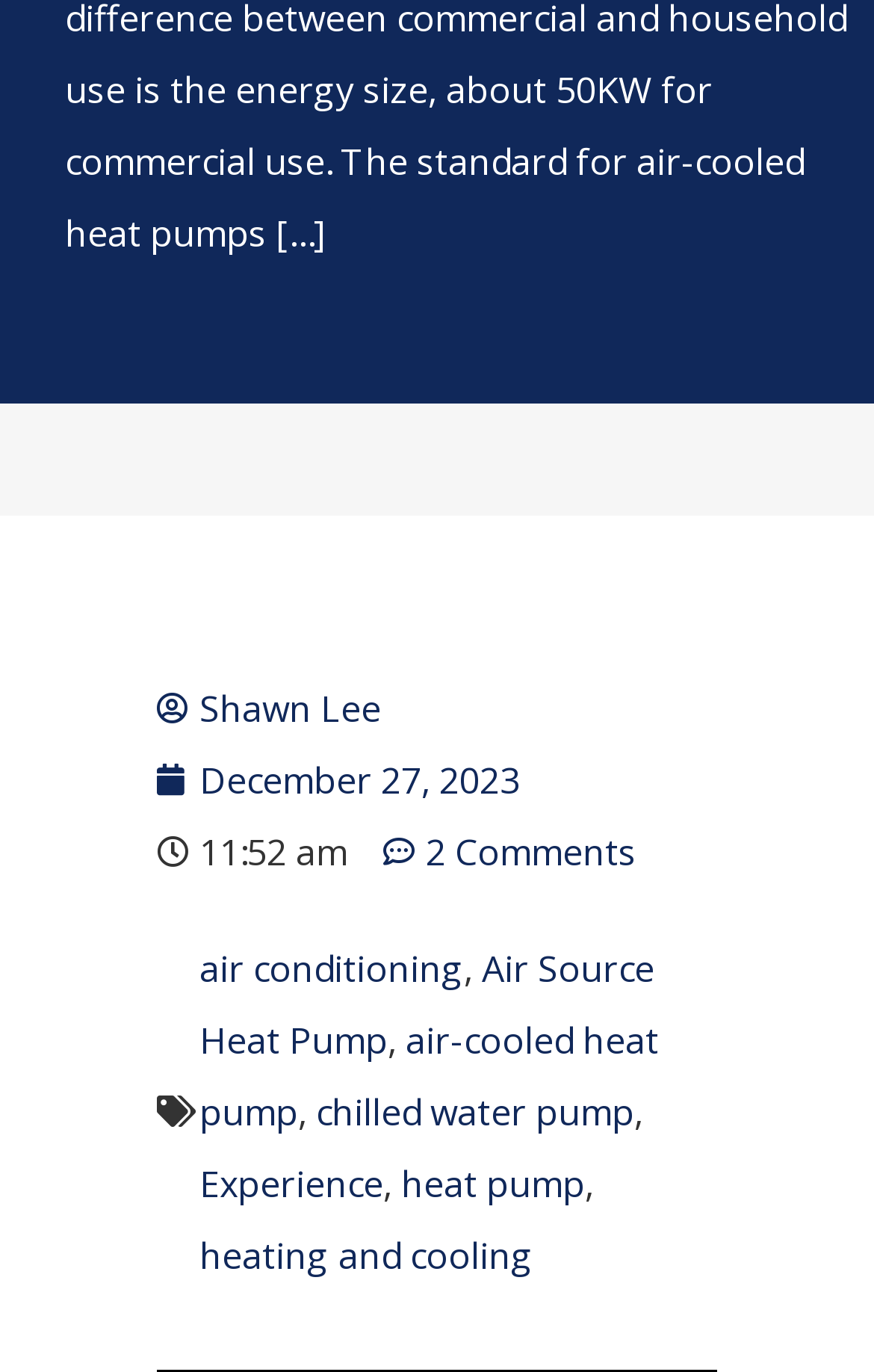When was this post published?
Please provide a comprehensive answer to the question based on the webpage screenshot.

The date of publication is mentioned as 'December 27, 2023' in the link element at the top of the webpage, which suggests that this is the date when the post was published.